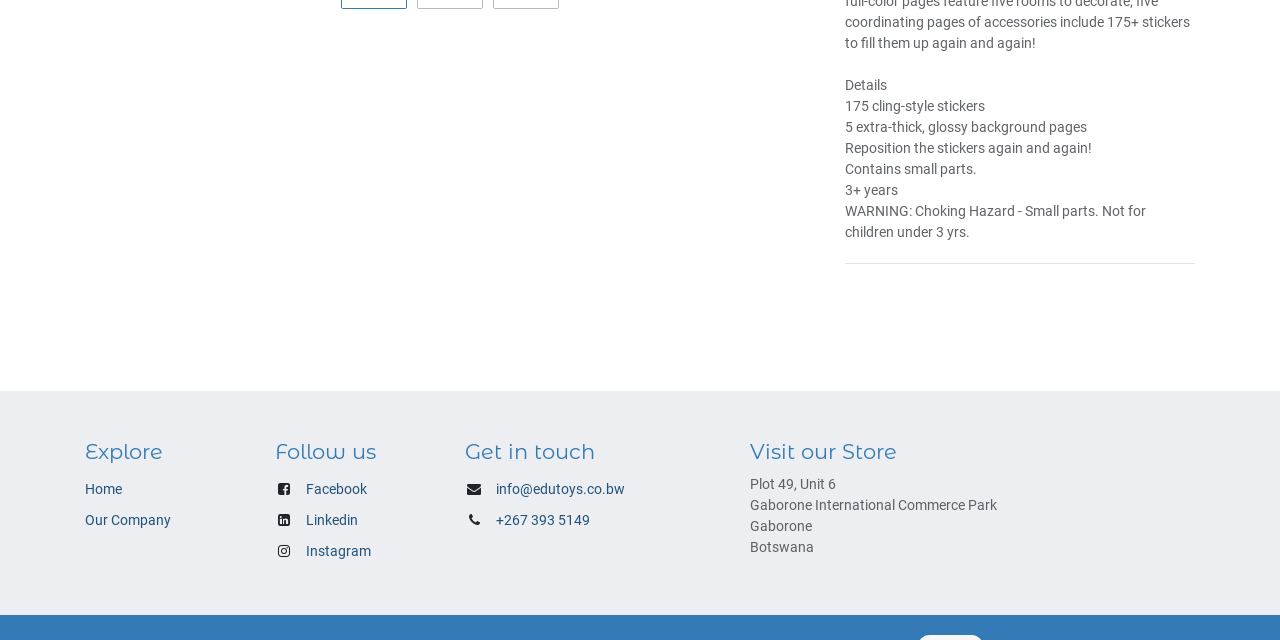From the webpage screenshot, predict the bounding box of the UI element that matches this description: "Our Company".

[0.066, 0.8, 0.134, 0.825]